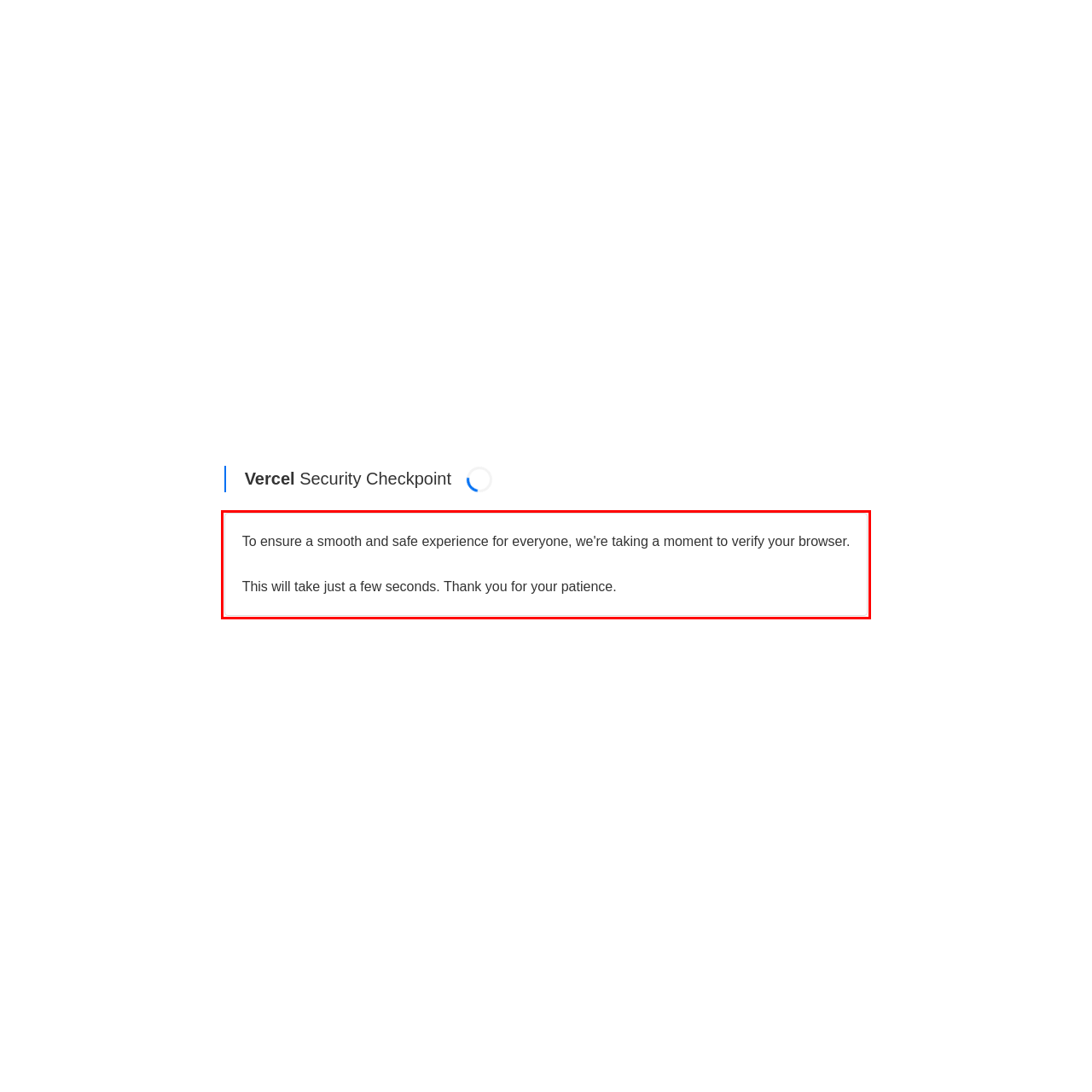You have a webpage screenshot with a red rectangle surrounding a UI element. Extract the text content from within this red bounding box.

To ensure a smooth and safe experience for everyone, we're taking a moment to verify your browser. This will take just a few seconds. Thank you for your patience.